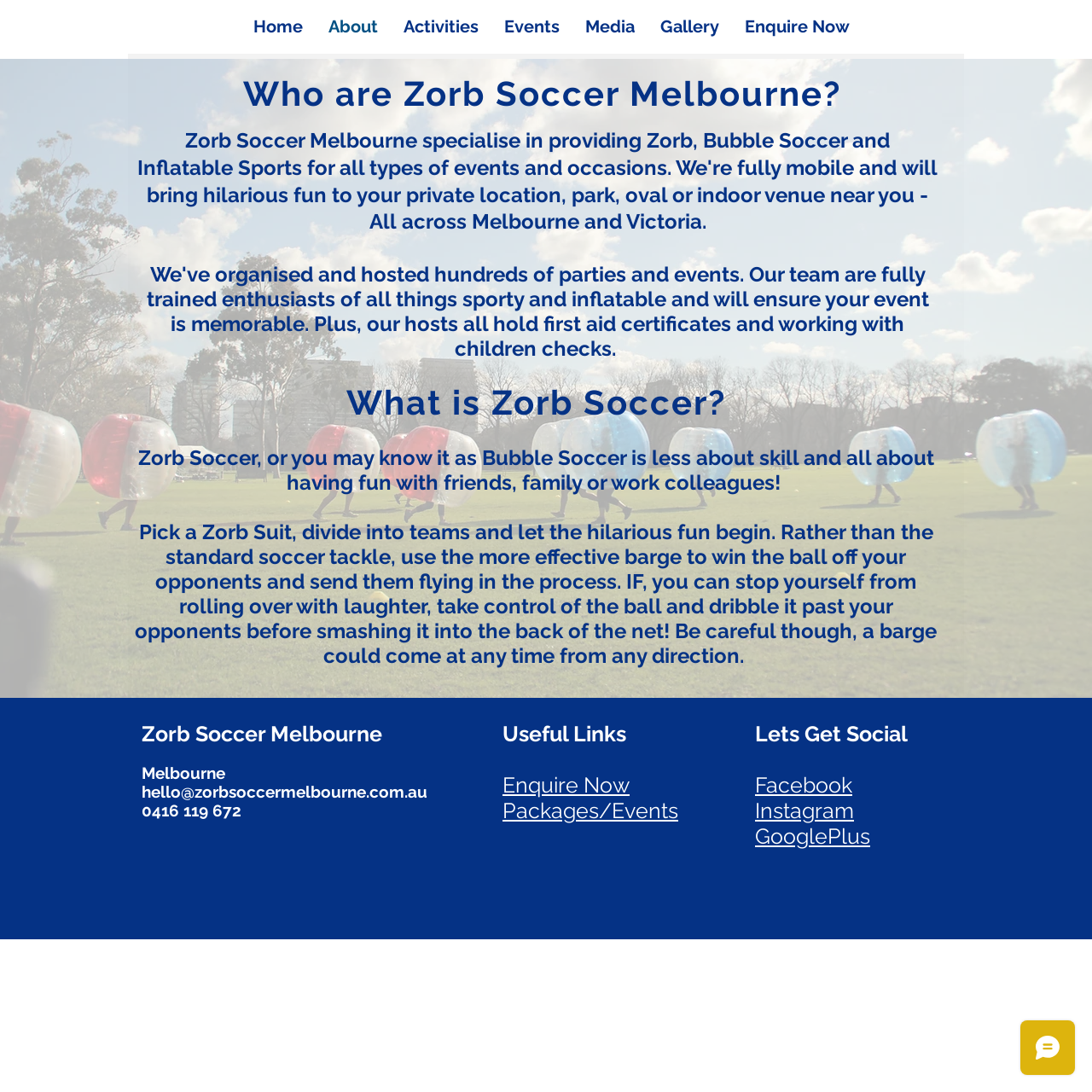Respond with a single word or phrase to the following question:
What is the purpose of the zorb suit in zorb soccer?

To have fun